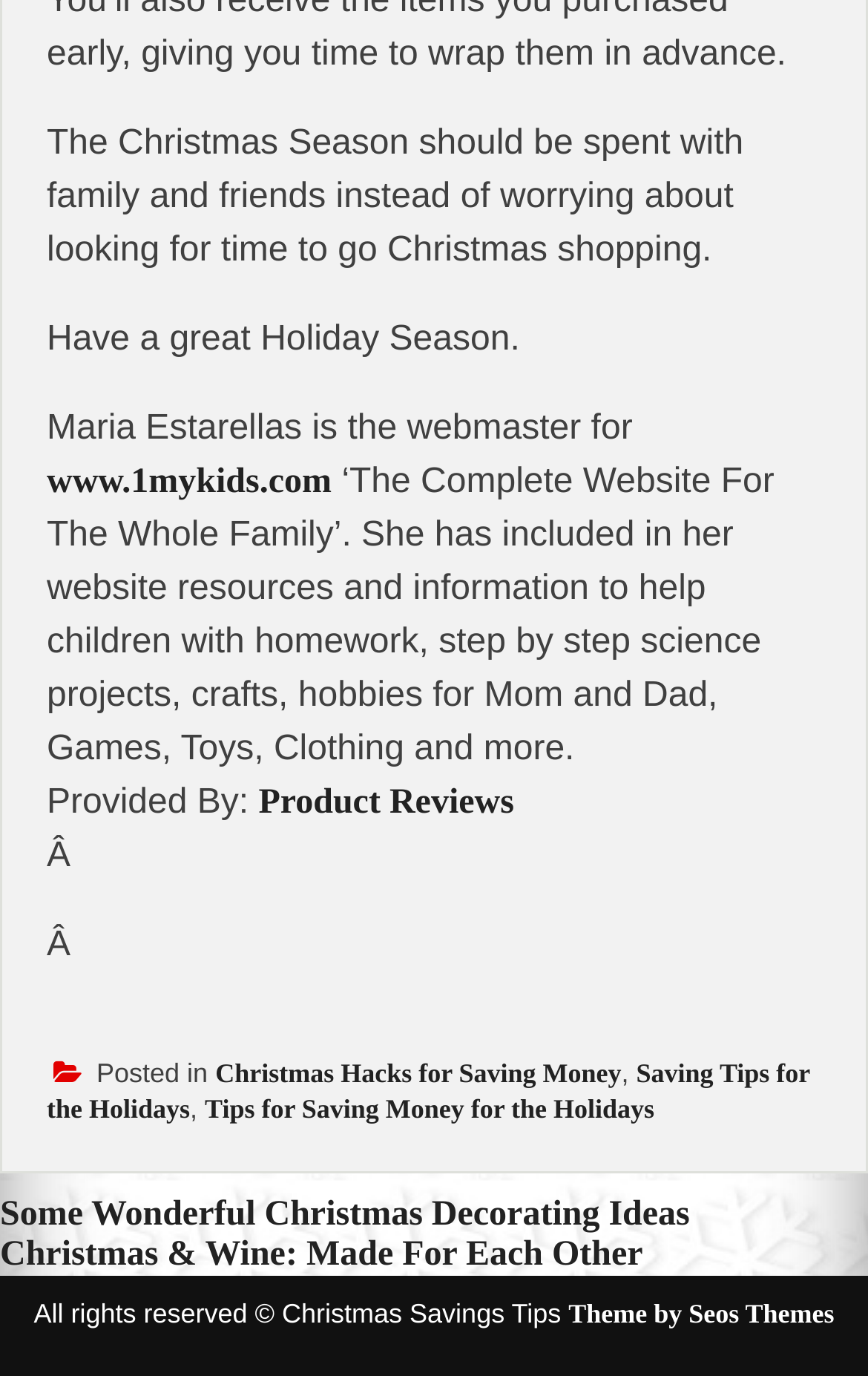What is the theme of this website? Based on the screenshot, please respond with a single word or phrase.

Seos Themes